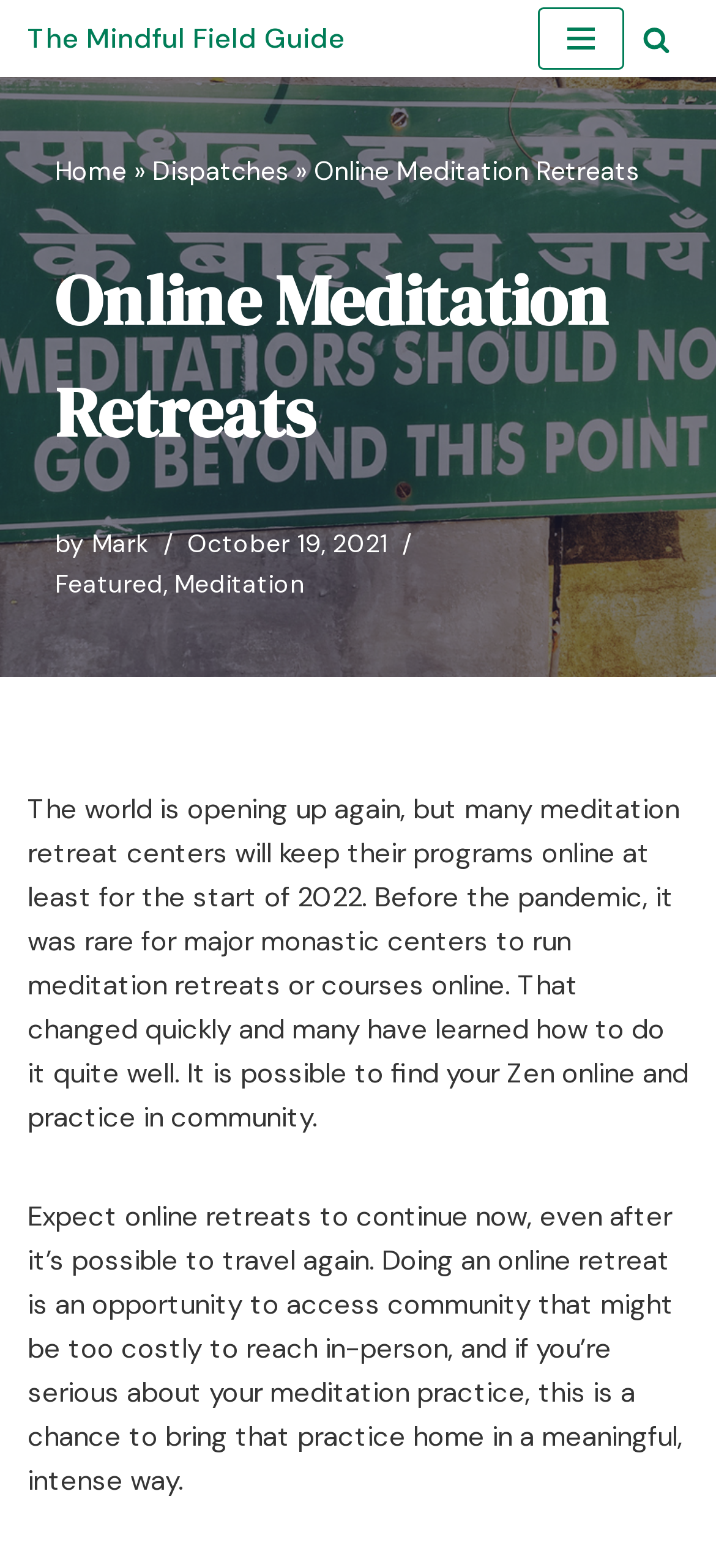Answer the question briefly using a single word or phrase: 
What is the topic of the current article?

Online Meditation Retreats